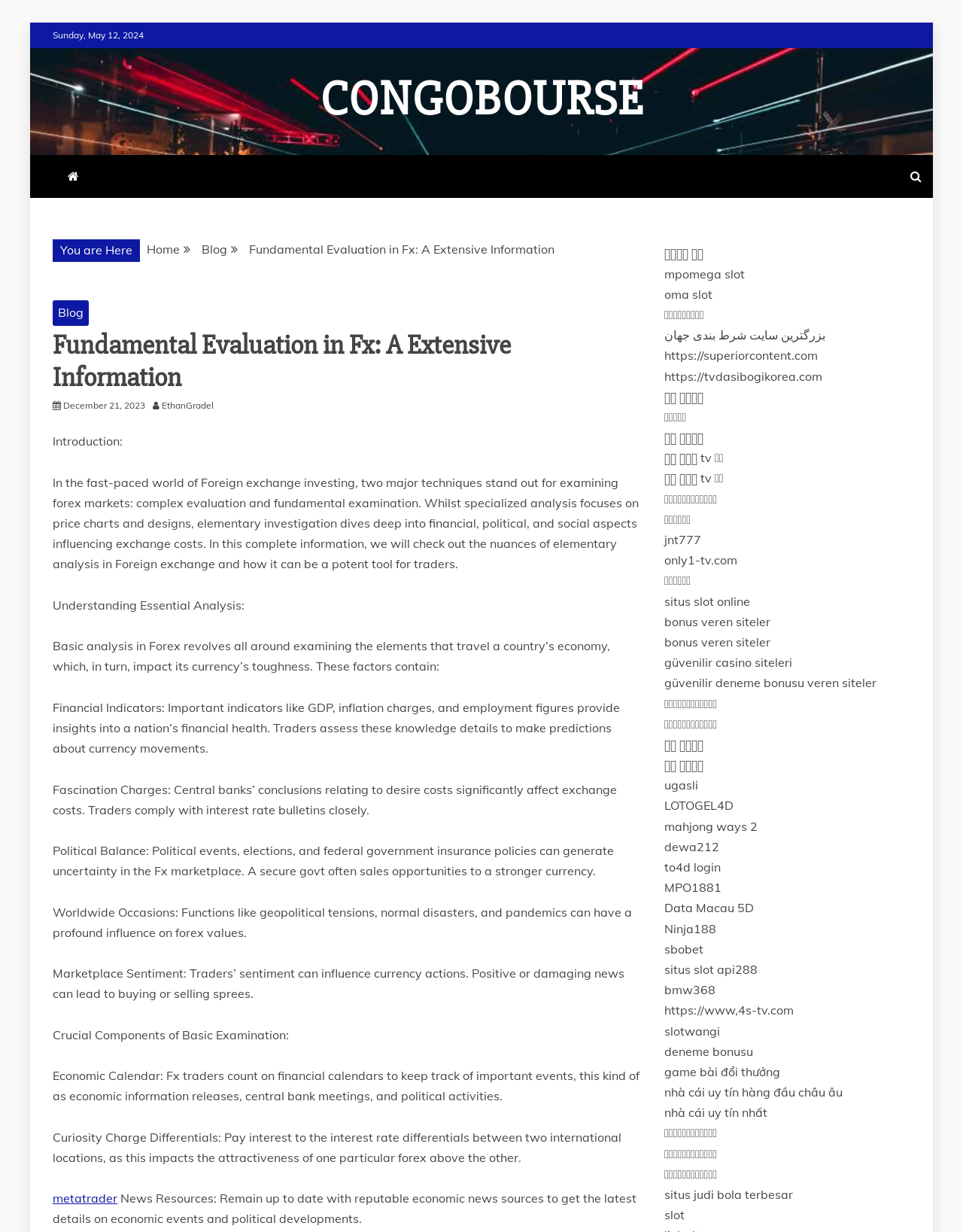Provide a brief response in the form of a single word or phrase:
What are the two major techniques for examining forex markets?

complex evaluation and fundamental examination